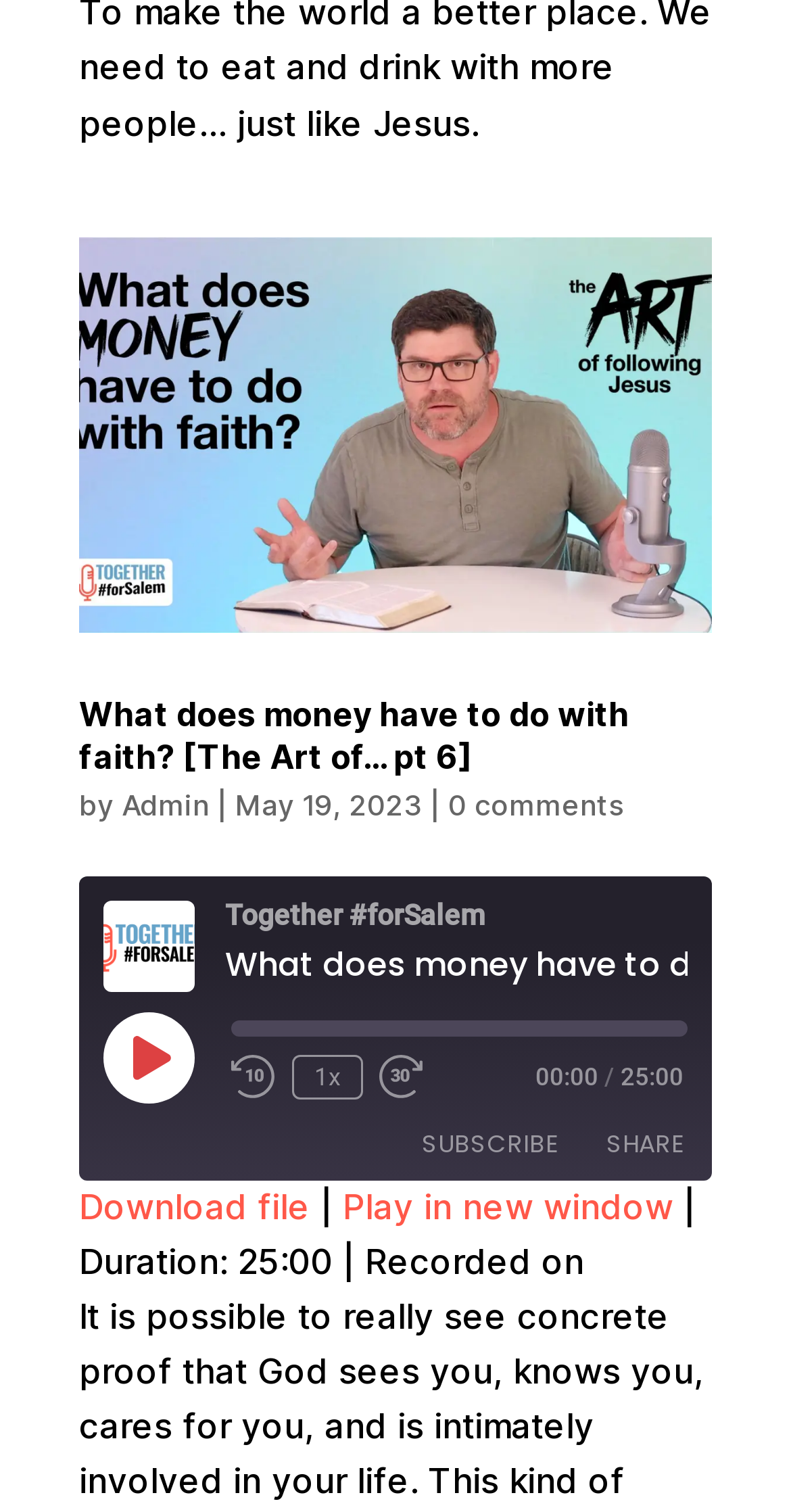Pinpoint the bounding box coordinates of the clickable area necessary to execute the following instruction: "Share on Facebook". The coordinates should be given as four float numbers between 0 and 1, namely [left, top, right, bottom].

[0.318, 0.816, 0.395, 0.857]